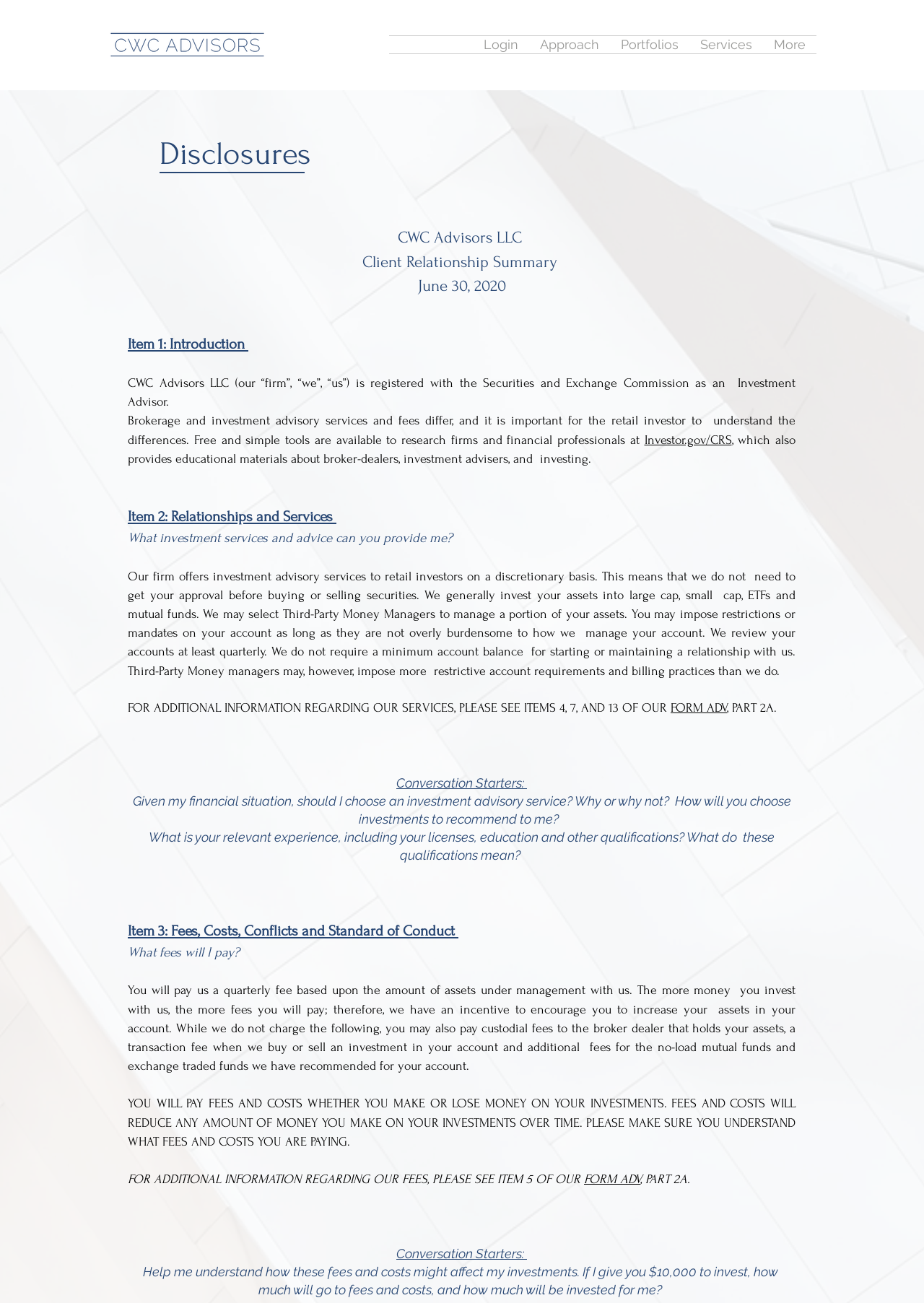Locate the bounding box of the UI element with the following description: "Services".

[0.746, 0.028, 0.826, 0.041]